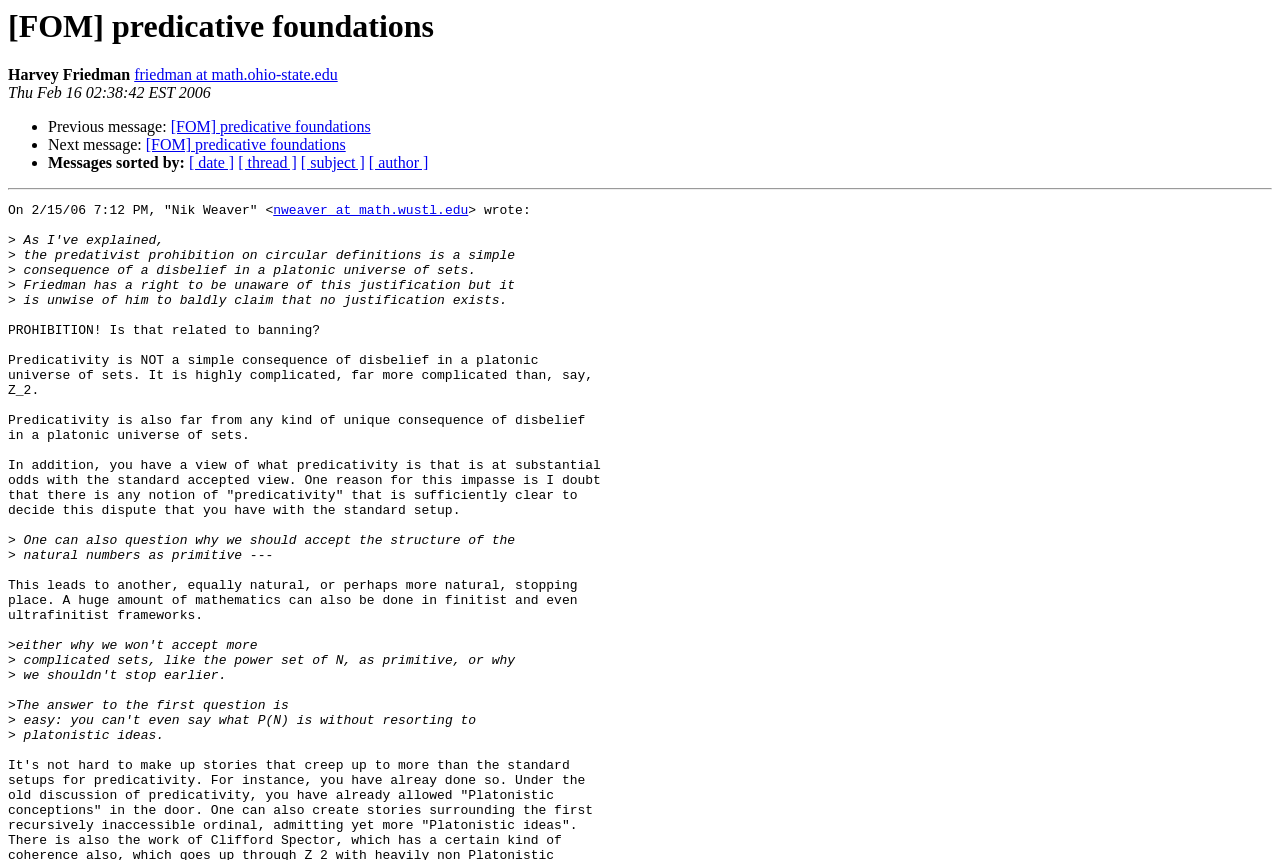Your task is to extract the text of the main heading from the webpage.

[FOM] predicative foundations